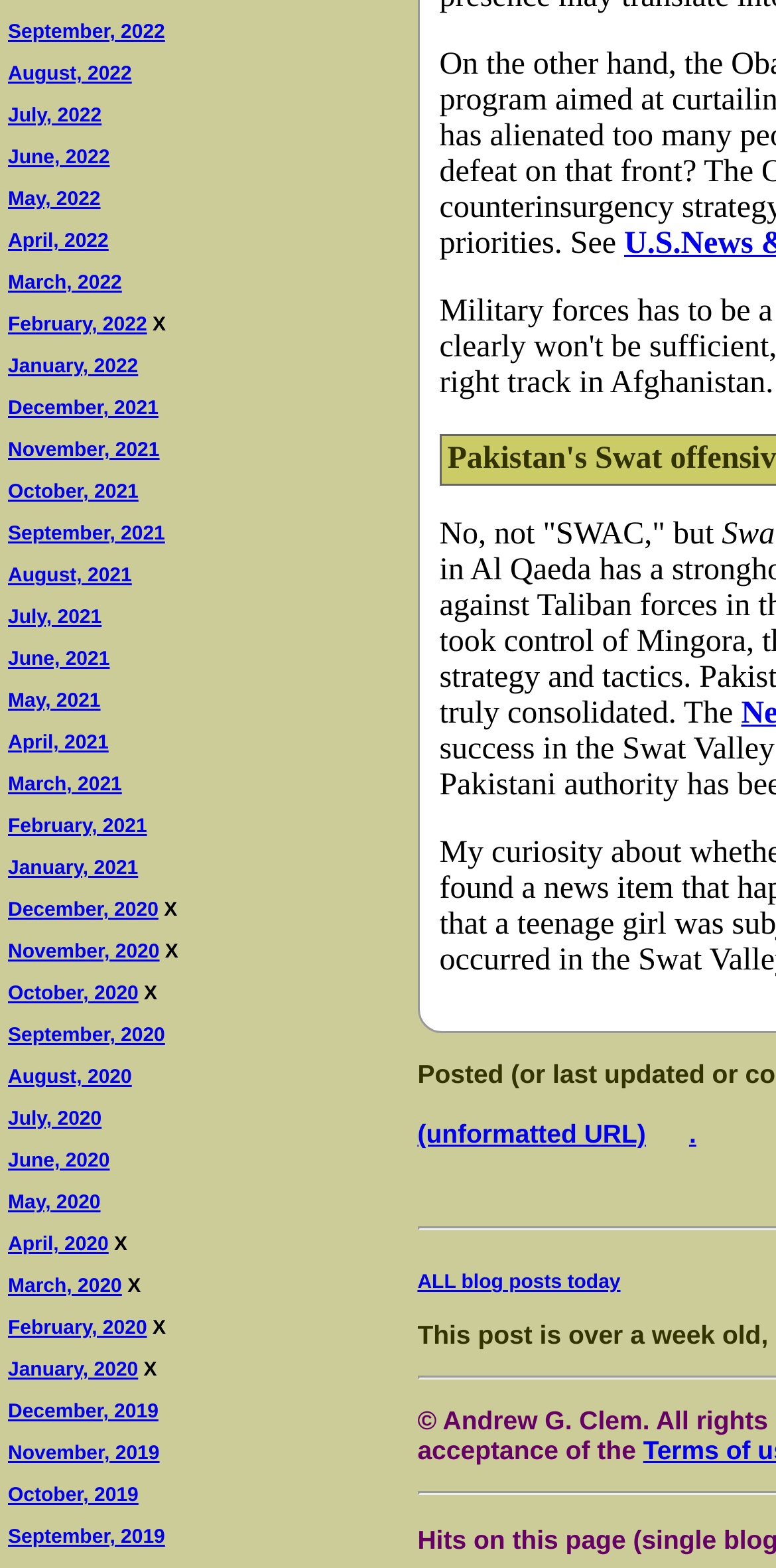Based on the element description ALL blog posts today, identify the bounding box coordinates for the UI element. The coordinates should be in the format (top-left x, top-left y, bottom-right x, bottom-right y) and within the 0 to 1 range.

[0.538, 0.811, 0.8, 0.825]